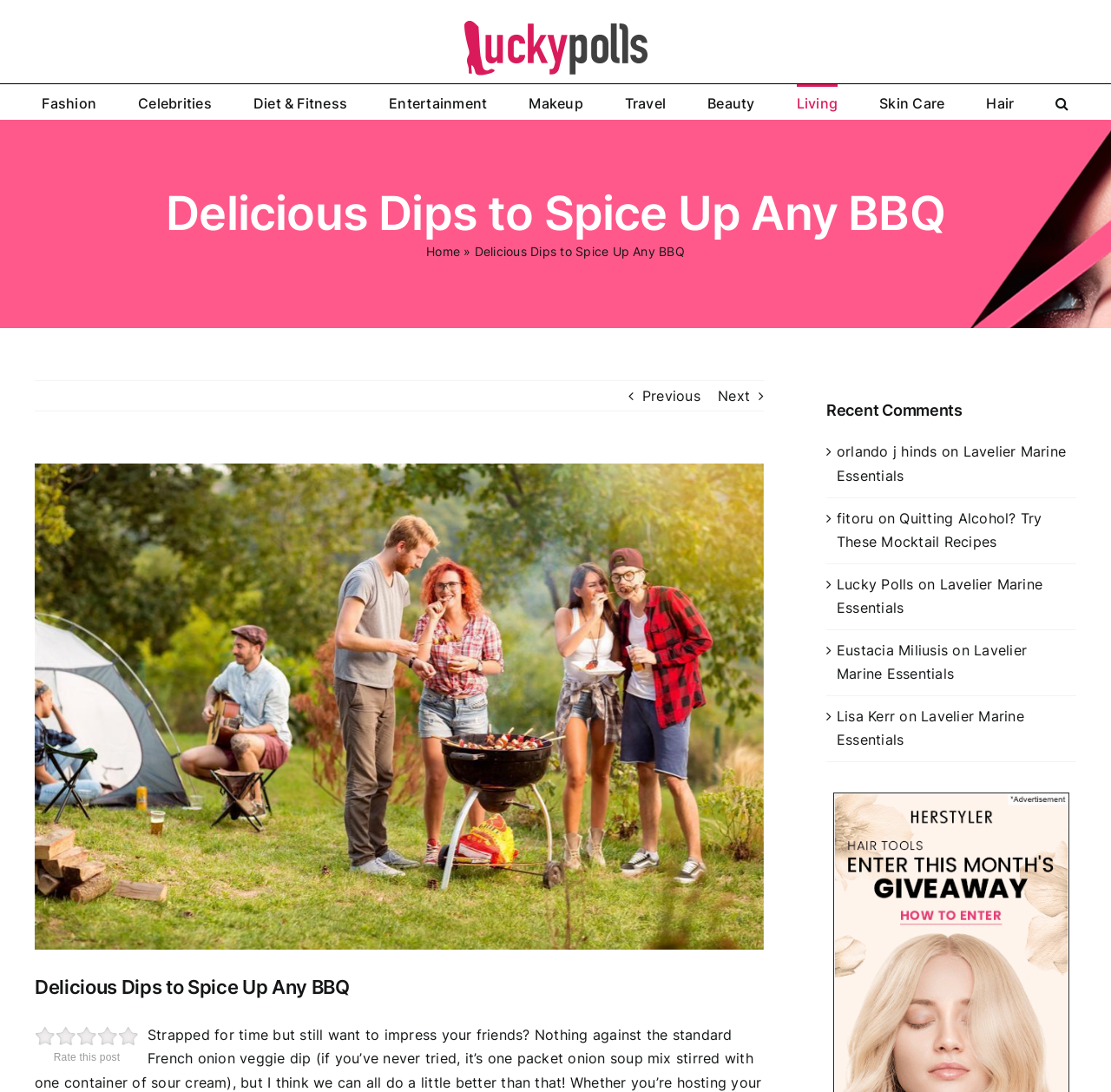Please determine the bounding box coordinates of the element's region to click in order to carry out the following instruction: "Rate this post". The coordinates should be four float numbers between 0 and 1, i.e., [left, top, right, bottom].

[0.048, 0.962, 0.108, 0.973]